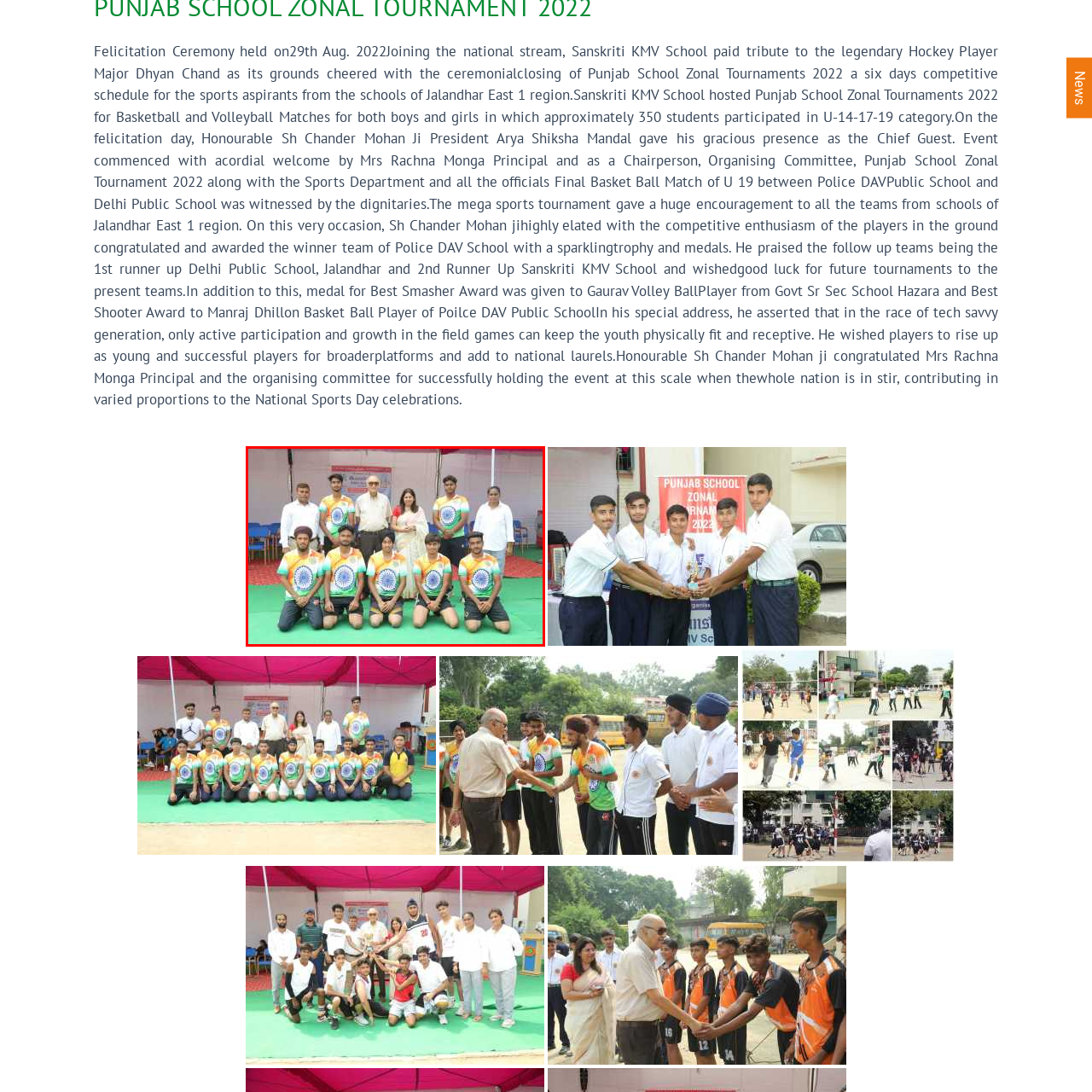Offer an in-depth description of the image encased within the red bounding lines.

The image captures a moment from the Felicitation Ceremony held on August 29, 2022, honoring the achievements of participants in the Punjab School Zonal Tournaments 2022. The scene features a group of young athletes proudly posing in team jerseys adorned with the Indian flag, symbolizing their spirit and dedication to sports. In the front row, the athletes are crouched, showcasing their teamwork and camaraderie, while behind them stand dignitaries, including the Chief Guest, Sh Chander Mohan Ji, and the Principal, Mrs. Rachna Monga. This event celebrated the competitive enthusiasm fostered through the six-day tournament, highlighting the institution's commitment to nurturing talent and sportsmanship among students. The backdrop features a simple yet festive setup, reflective of the school’s efforts in promoting sports within the community.